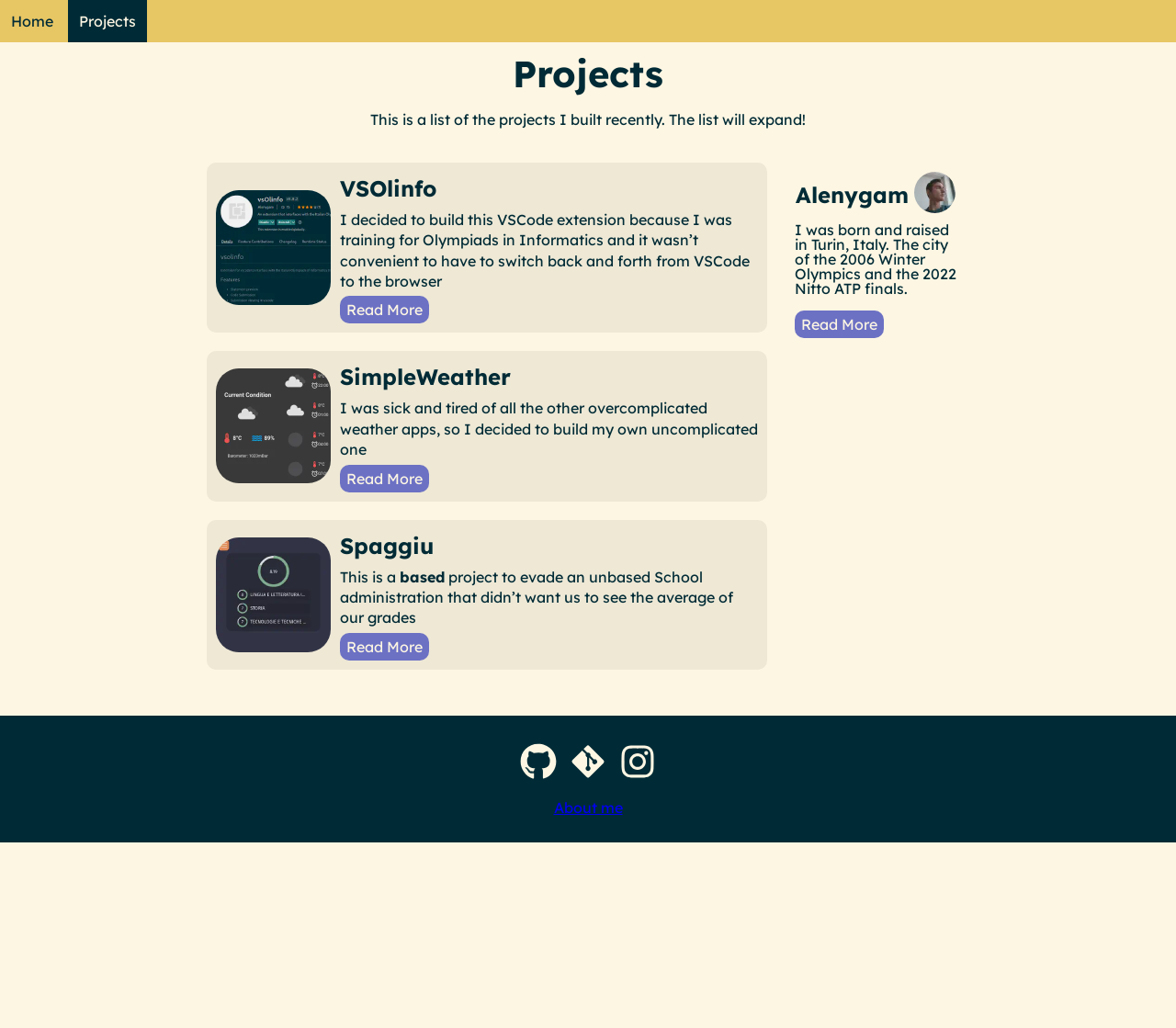Find and indicate the bounding box coordinates of the region you should select to follow the given instruction: "visit Github".

[0.438, 0.744, 0.48, 0.762]